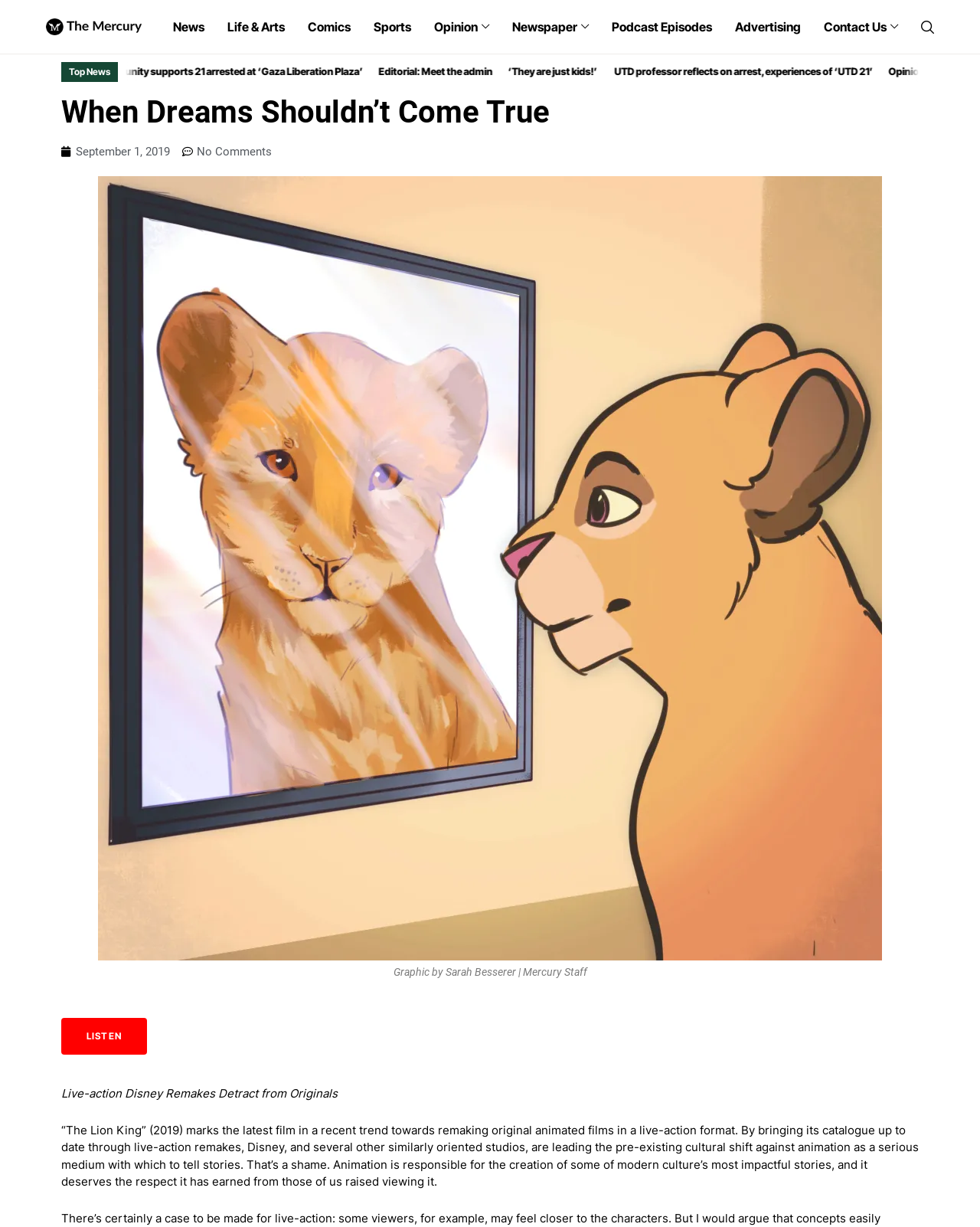What is the topic of the article?
Kindly offer a detailed explanation using the data available in the image.

I found the answer by reading the first sentence of the article, which says 'Live-action Disney Remakes Detract from Originals'.